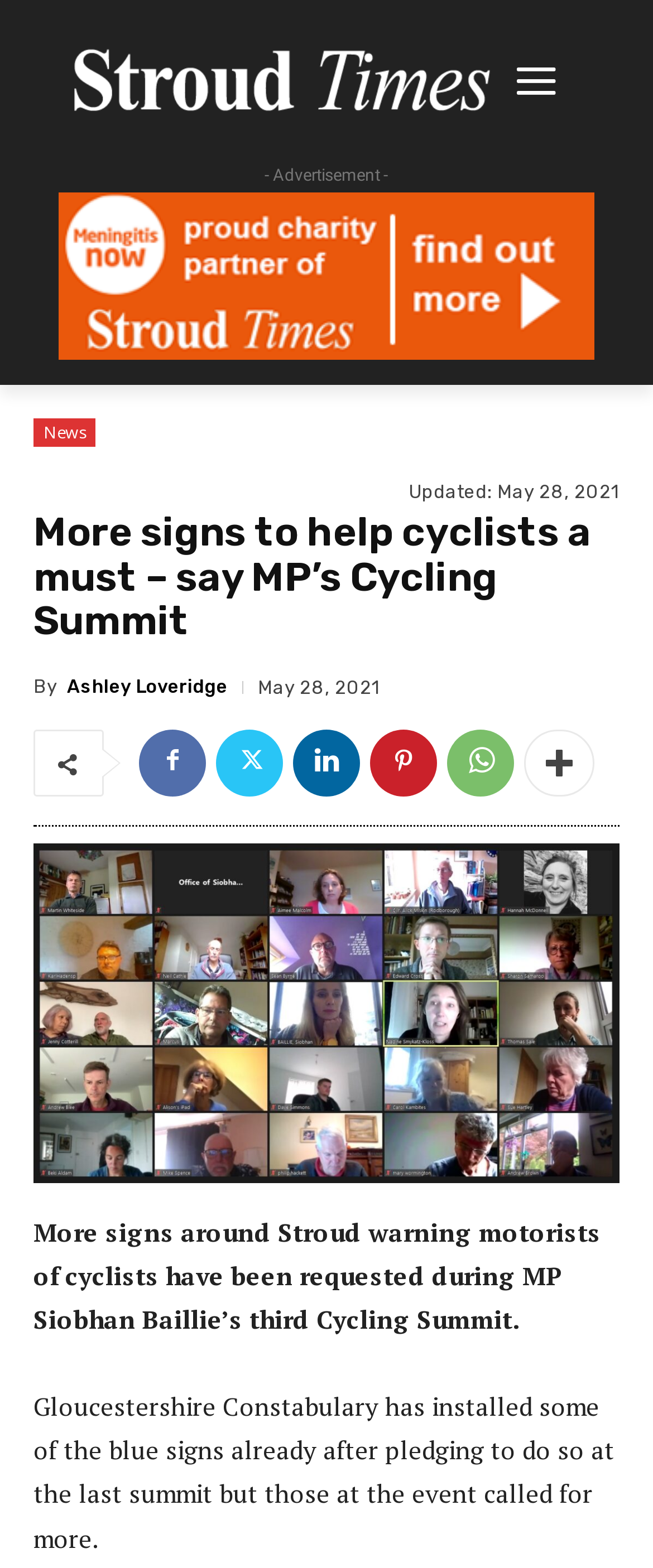Identify the bounding box coordinates of the region that needs to be clicked to carry out this instruction: "Share the article". Provide these coordinates as four float numbers ranging from 0 to 1, i.e., [left, top, right, bottom].

[0.213, 0.465, 0.315, 0.508]